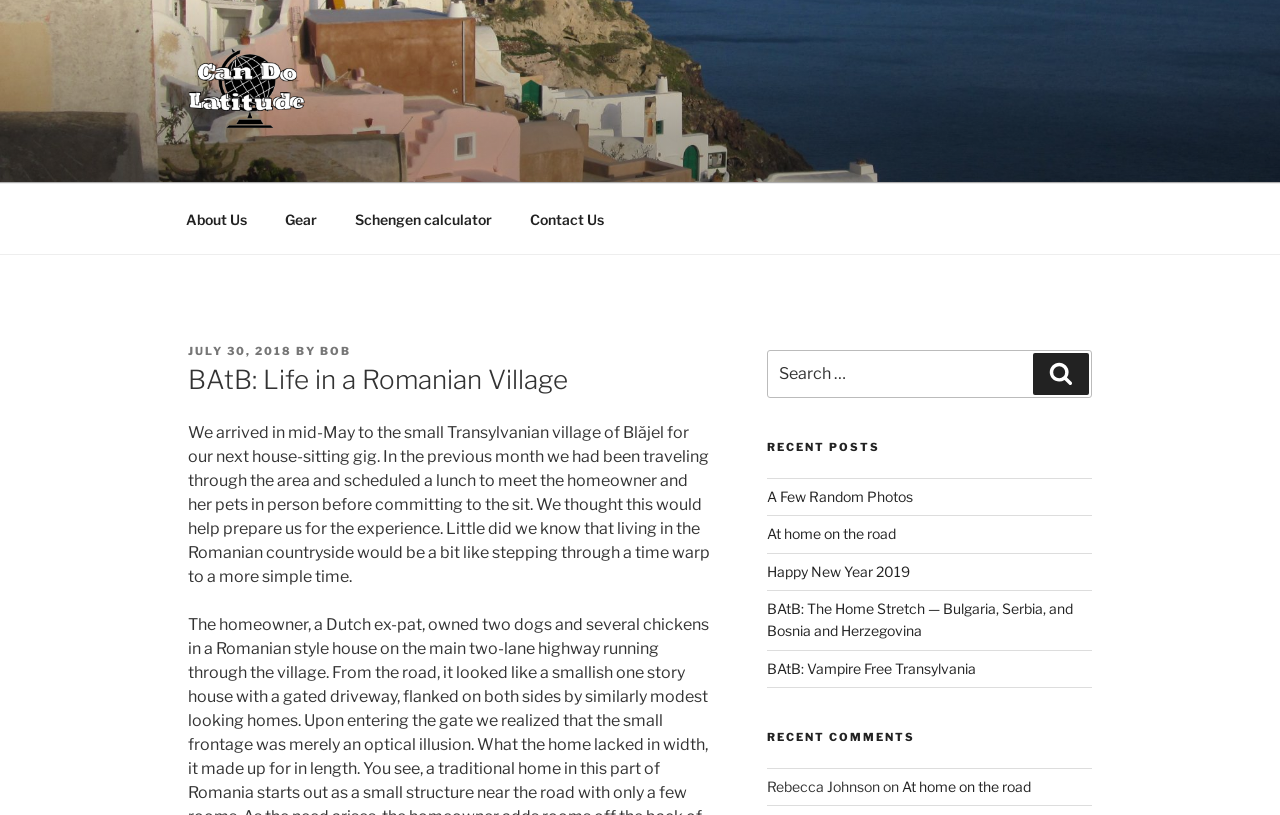Specify the bounding box coordinates of the area that needs to be clicked to achieve the following instruction: "Click on the 'Contact Us' link".

[0.4, 0.239, 0.485, 0.299]